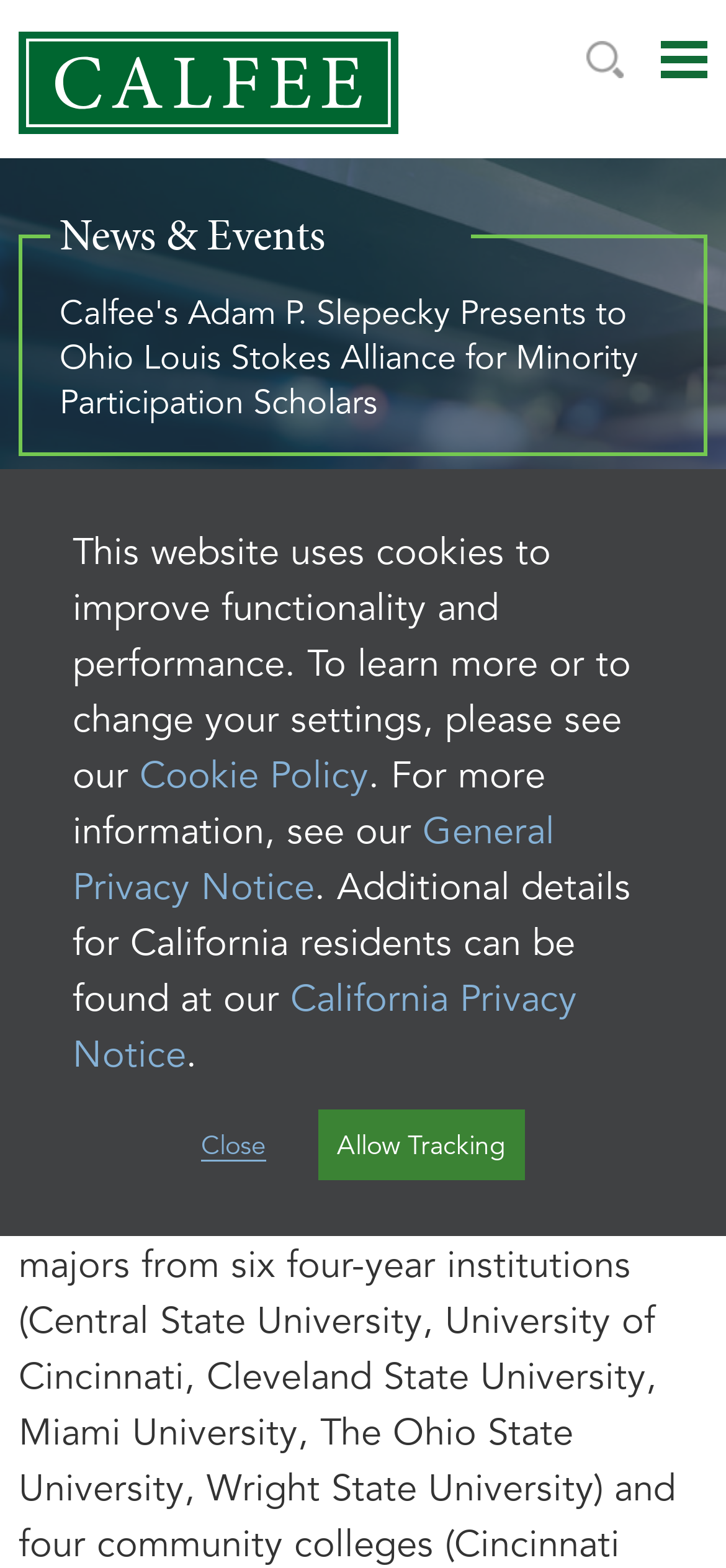Locate the bounding box coordinates of the element to click to perform the following action: 'Jump to a specific page'. The coordinates should be given as four float values between 0 and 1, in the form of [left, top, right, bottom].

[0.91, 0.026, 0.974, 0.05]